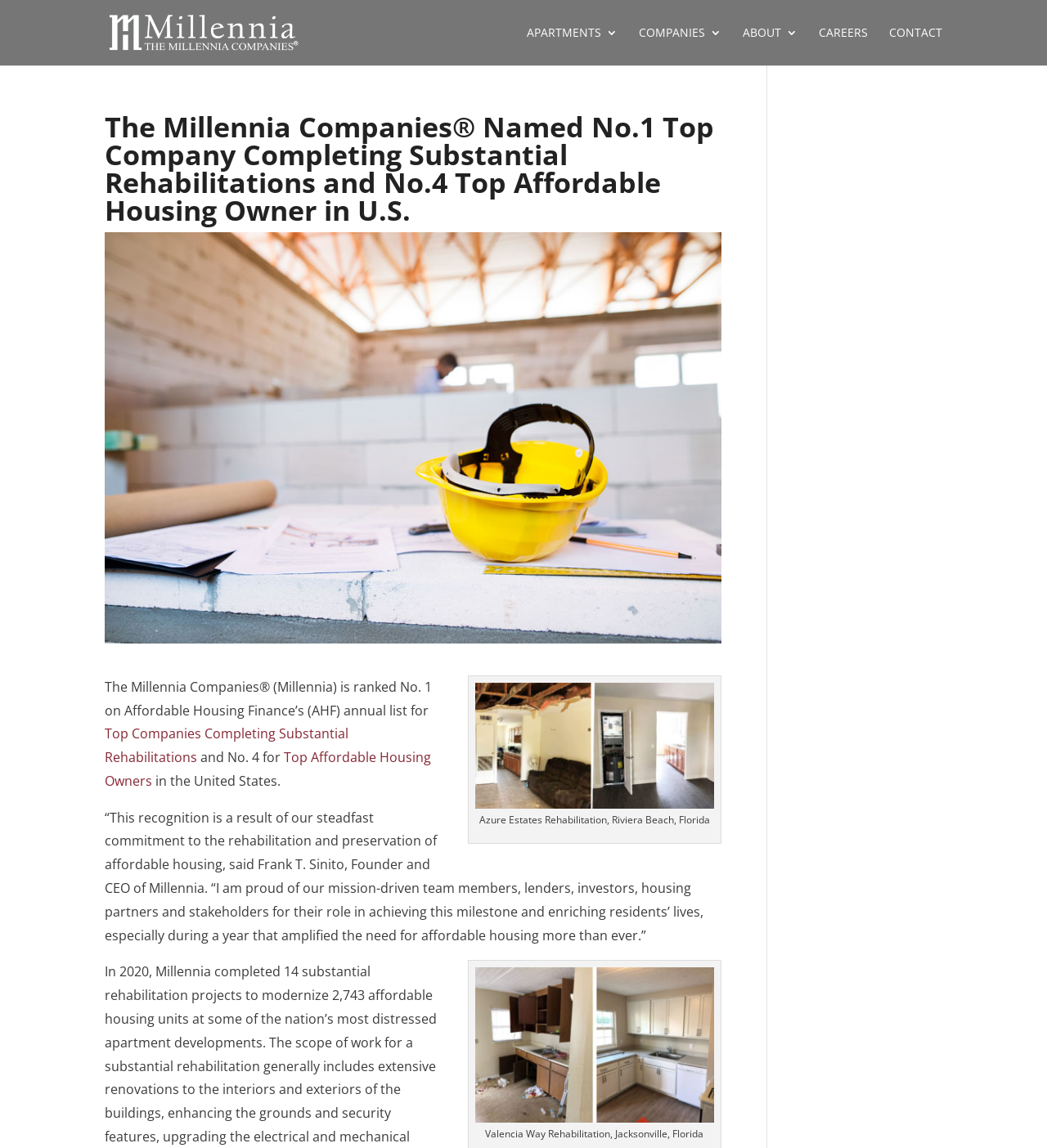Please locate the clickable area by providing the bounding box coordinates to follow this instruction: "Click on the company logo".

[0.103, 0.013, 0.285, 0.044]